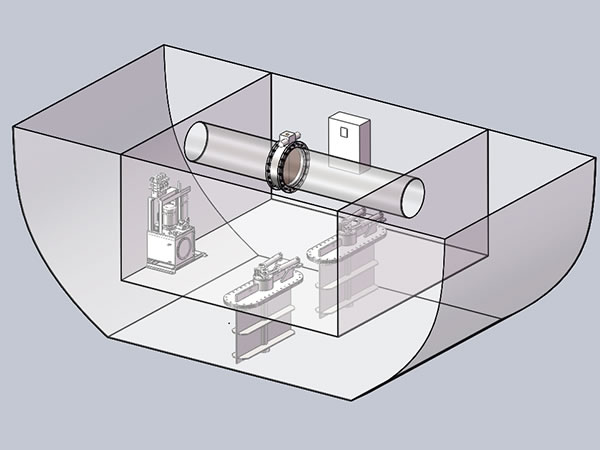What types of ships can benefit from this anti-roll system?
Using the information from the image, answer the question thoroughly.

The design of the U-type controllable passive anti-rolling tank emphasizes both functionality and maintenance simplicity, making it suitable for various types of ships, such as container ships, ferries, and research vessels, regardless of their speed.